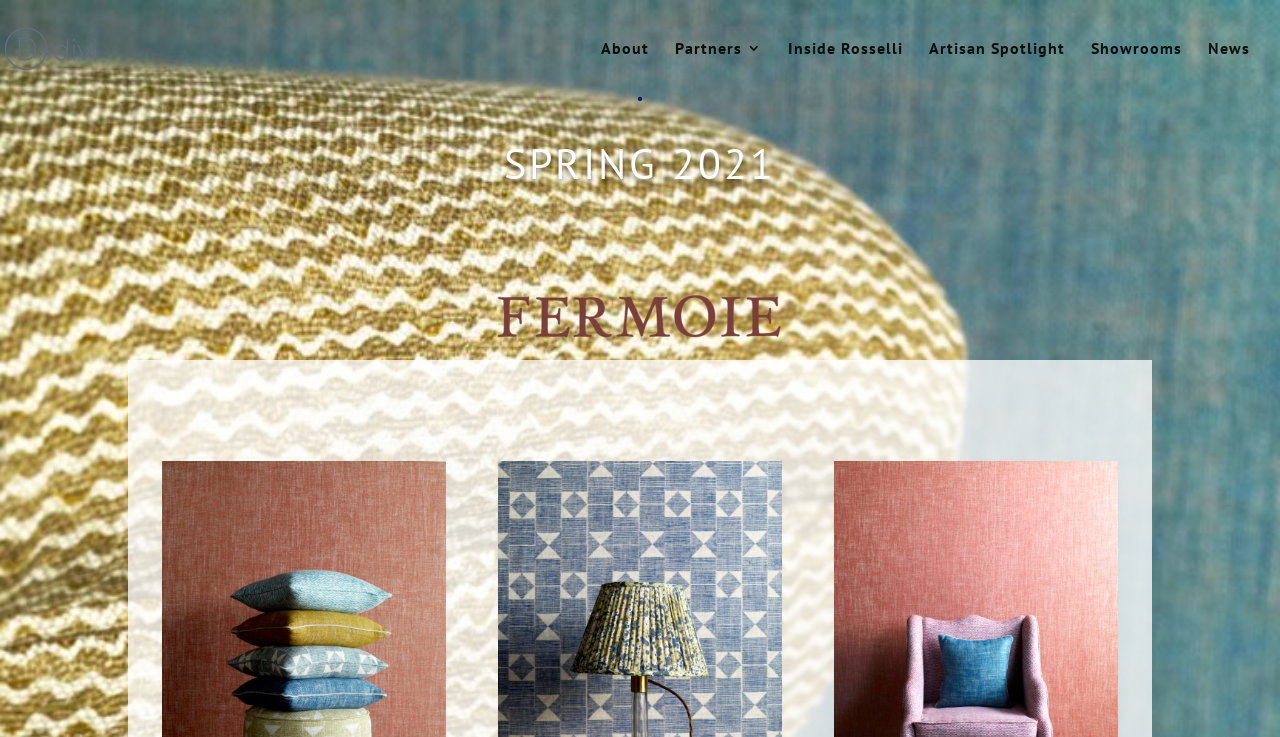Extract the bounding box coordinates for the UI element described as: "Artisan Spotlight".

[0.726, 0.056, 0.832, 0.13]